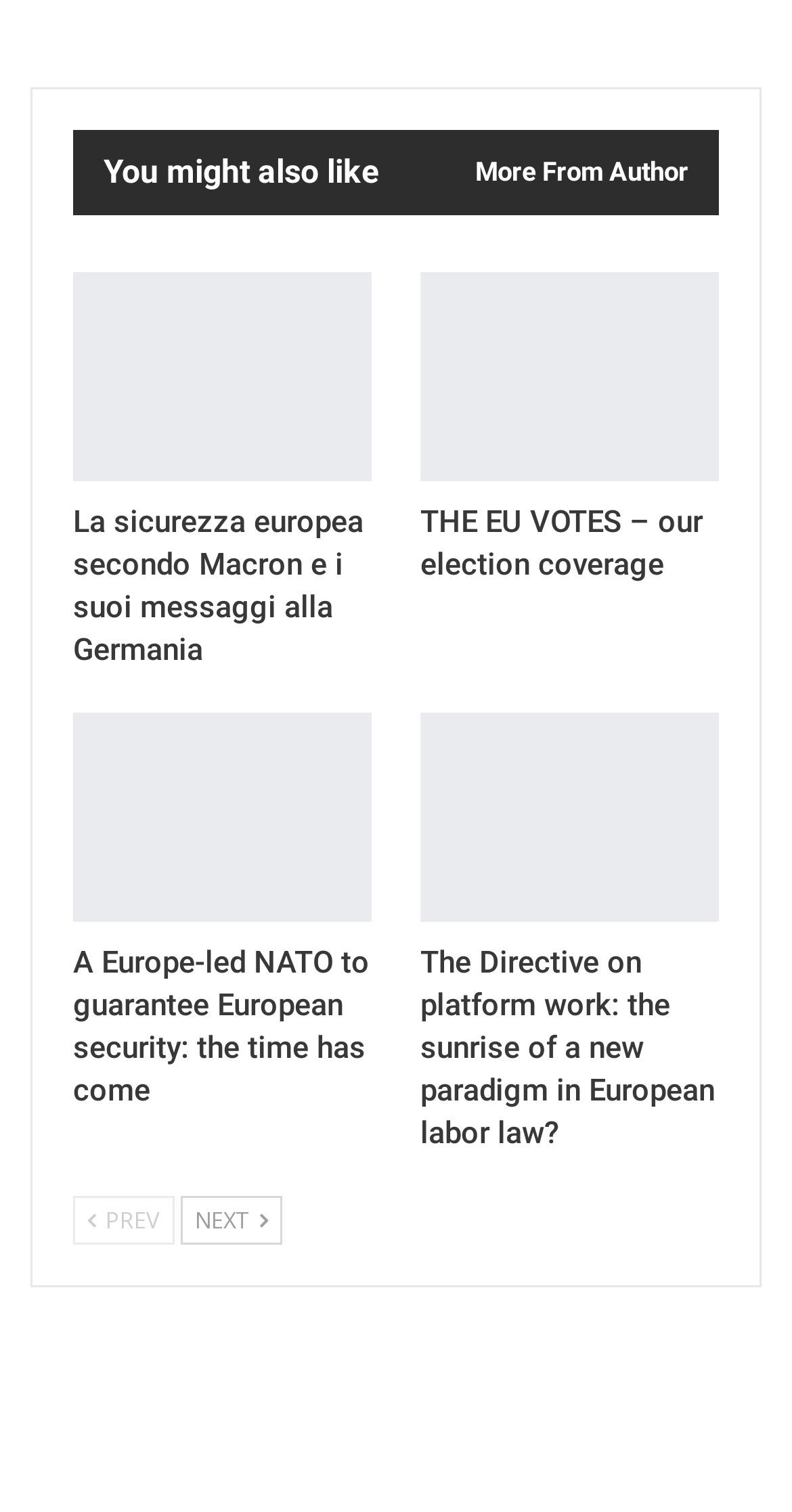Are there any duplicate article titles?
From the screenshot, provide a brief answer in one word or phrase.

Yes